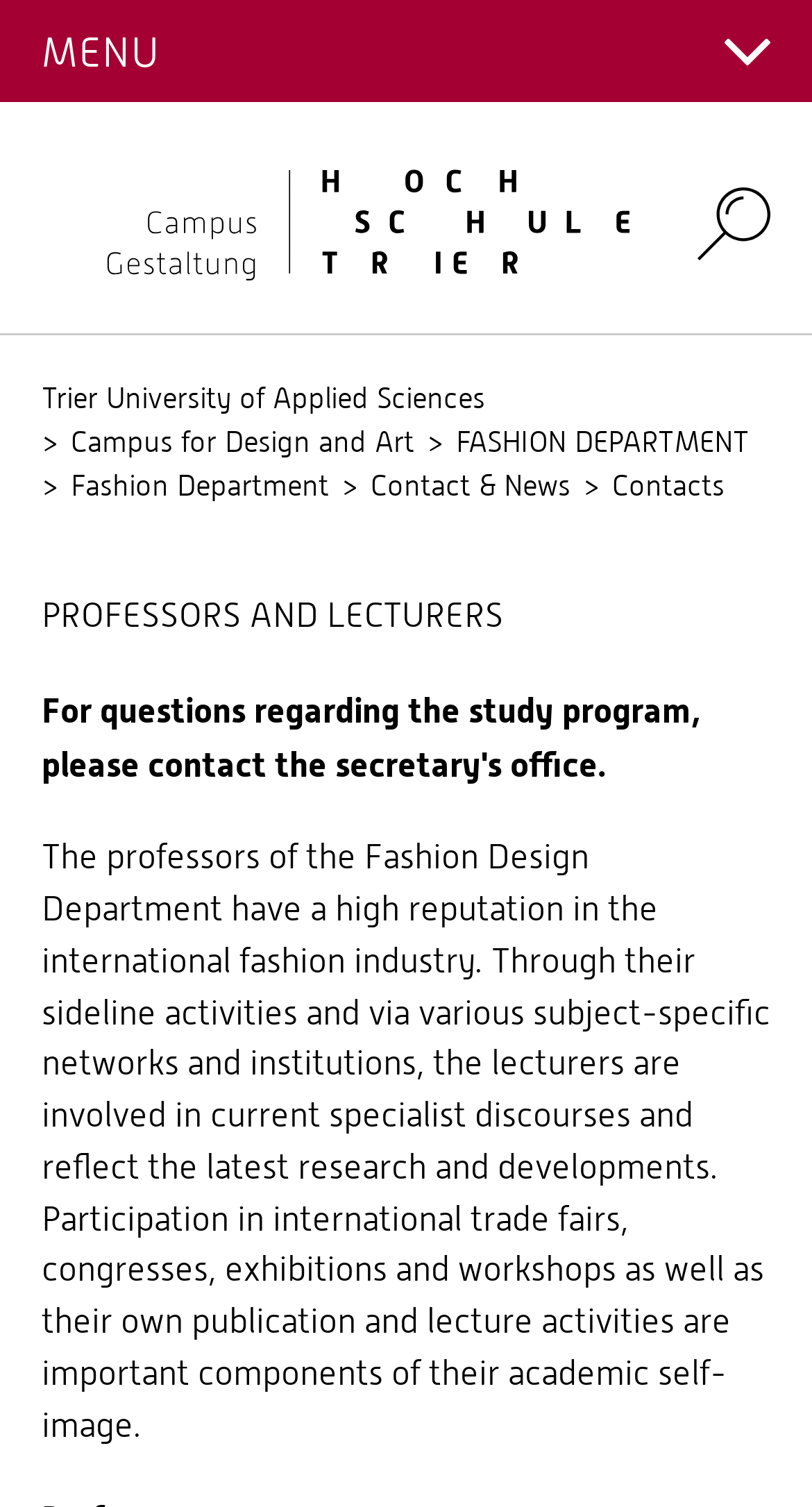Find and specify the bounding box coordinates that correspond to the clickable region for the instruction: "Click on the 'Apply for Master in Fashion Design' link".

[0.051, 0.014, 0.949, 0.063]